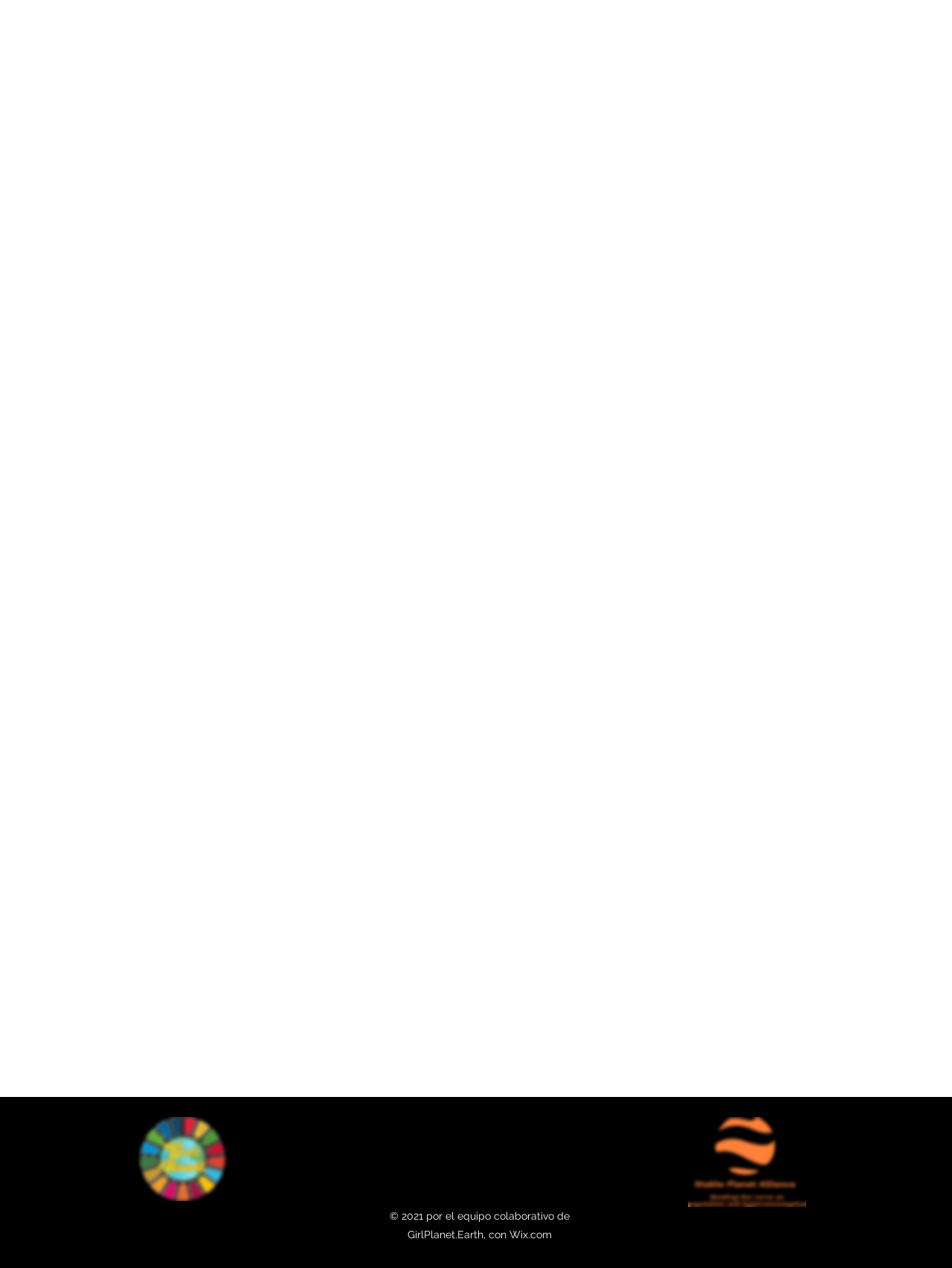Provide the bounding box coordinates of the UI element that matches the description: "aria-label="Facebook"".

[0.47, 0.904, 0.496, 0.924]